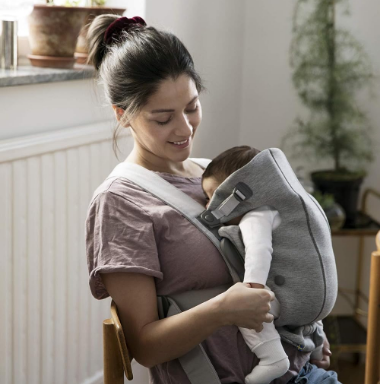What is on the small table in the background? From the image, respond with a single word or brief phrase.

potted plants